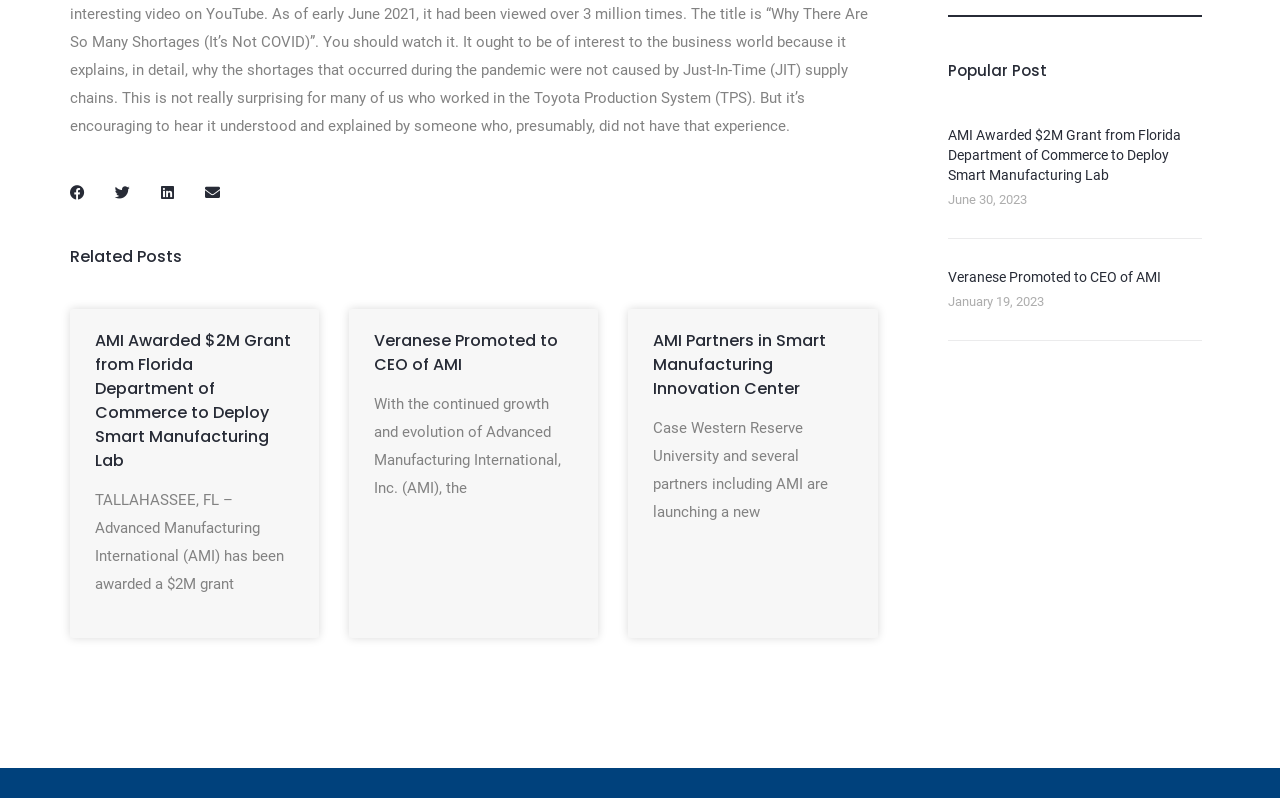How many popular posts are displayed?
Look at the screenshot and respond with one word or a short phrase.

2